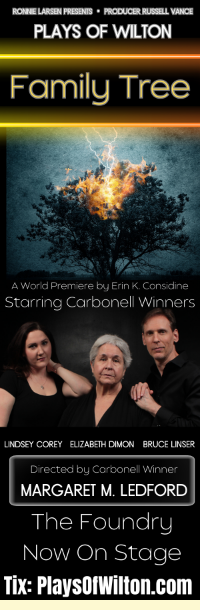Describe every detail you can see in the image.

This promotional image showcases the upcoming theatrical production titled "Family Tree," presented by Ronnie Larsen and produced by Russell Vance. The graphic prominently features a dramatic background with a burst of lightning and vibrant colors, symbolizing intensity and emotion. At the top, the show's title "Family Tree" is displayed in bold, striking typography, drawing attention to this world premiere written by Erin K. Considine. 

Highlighting the cast, the image features three Carbonell Award winners: Lindsey Corey, Elizabeth Dimon, and Bruce Linser, each depicted with a sense of character and depth. The director, Margaret M. Ledford, is also noted as a Carbonell Award winner, emphasizing the quality of the production. 

Beneath the cast and crew information, the caption invites viewers to "The Foundry," with a call to action for tickets available at playsofwilton.com, suggesting that this is a significant event for theater enthusiasts. The overall design encapsulates the excitement and artistic merit of the play.